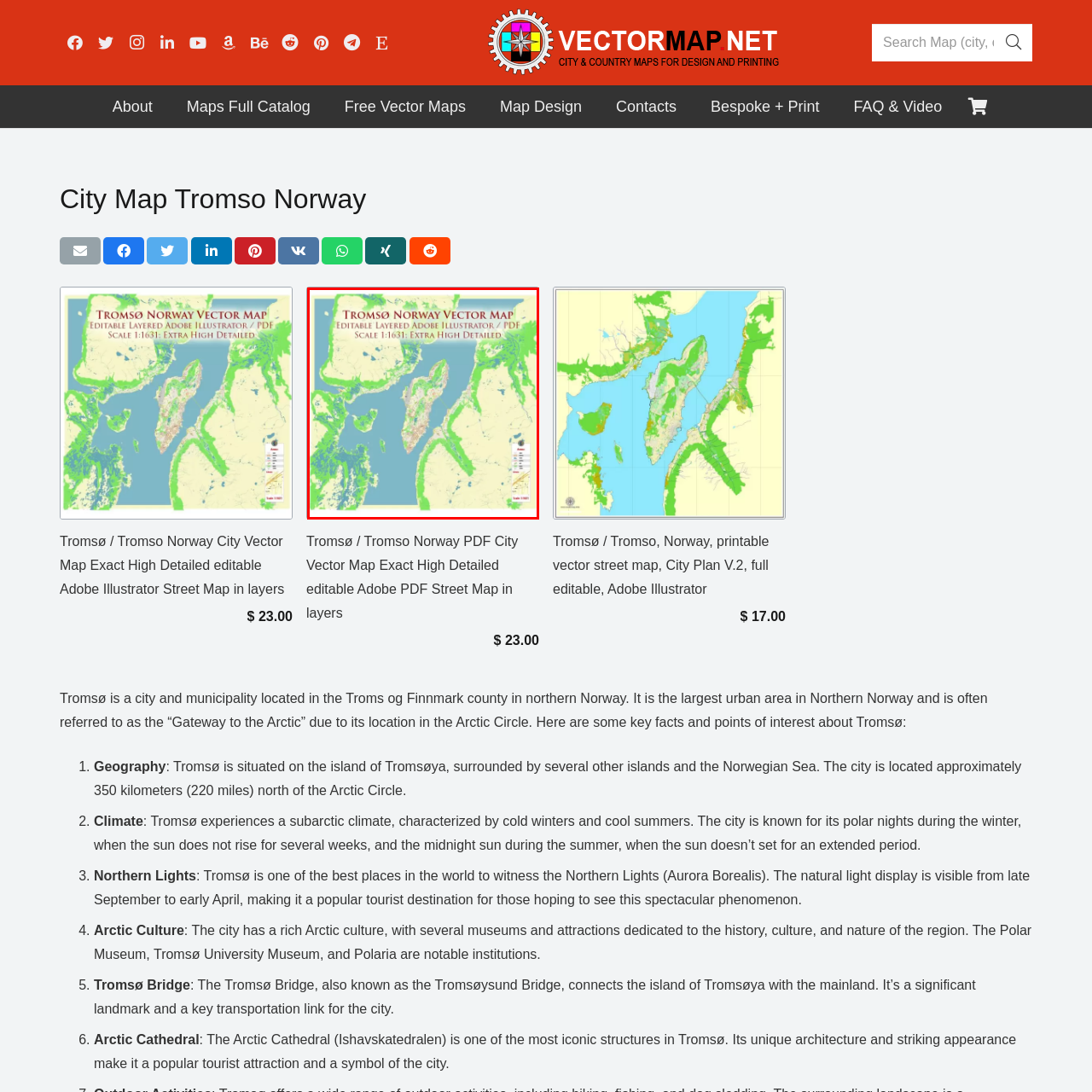Offer a detailed account of the image that is framed by the red bounding box.

**Caption:** This is a highly detailed vector map of Tromsø, Norway, designed for ease of editing in Adobe Illustrator and compatible with PDF formats. The map is presented at a scale of 1:16,631, offering an extra-high level of detail that captures the geographic layout of the region. Rich in color, it highlights the surrounding landscapes, waterways, and urban areas, making it a valuable resource for both navigation and planning. Key features include editable layers that allow users to customize the map according to their needs. The map's aesthetic and functional design underscore the unique topography of Tromsø, often referred to as the "Gateway to the Arctic."